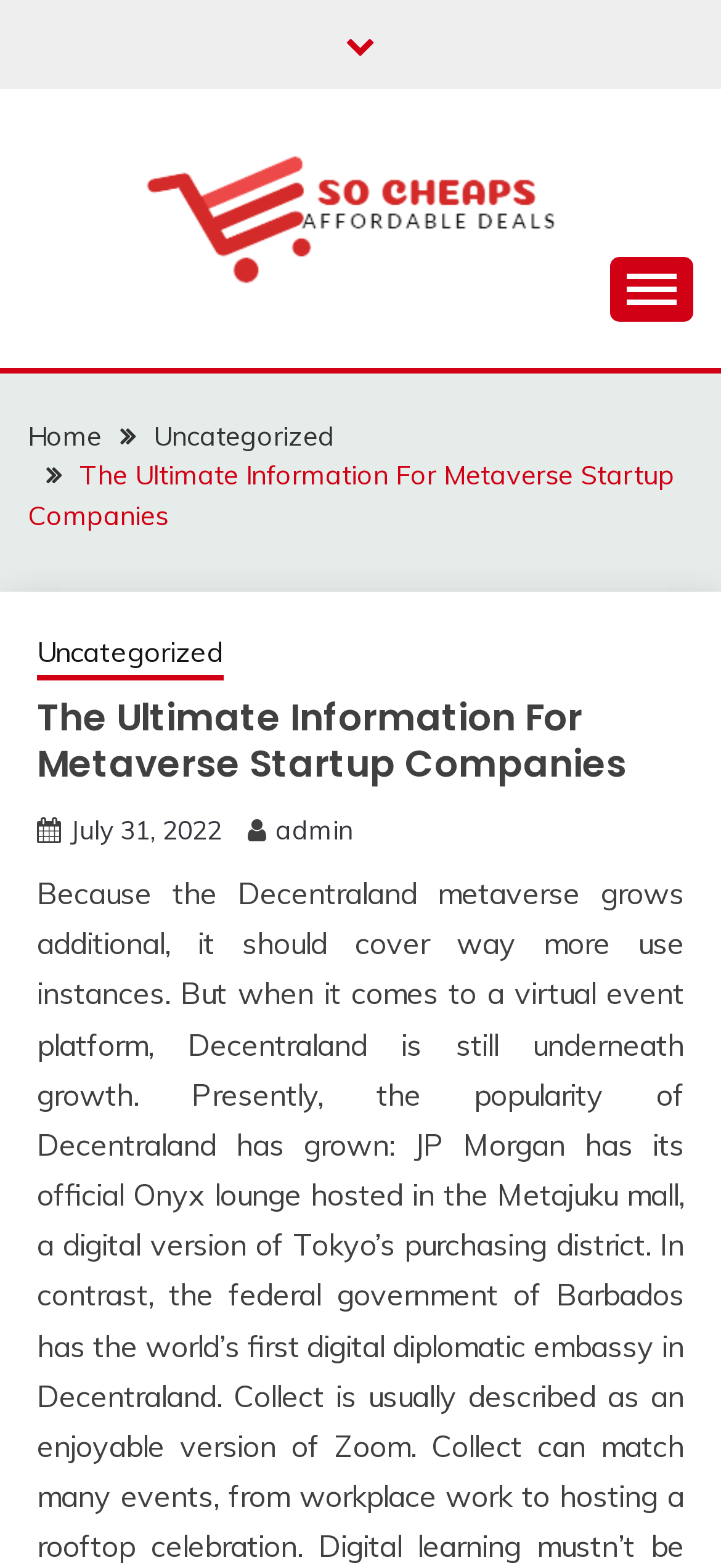Please identify the bounding box coordinates of the area that needs to be clicked to fulfill the following instruction: "Check the post date."

[0.097, 0.519, 0.308, 0.54]